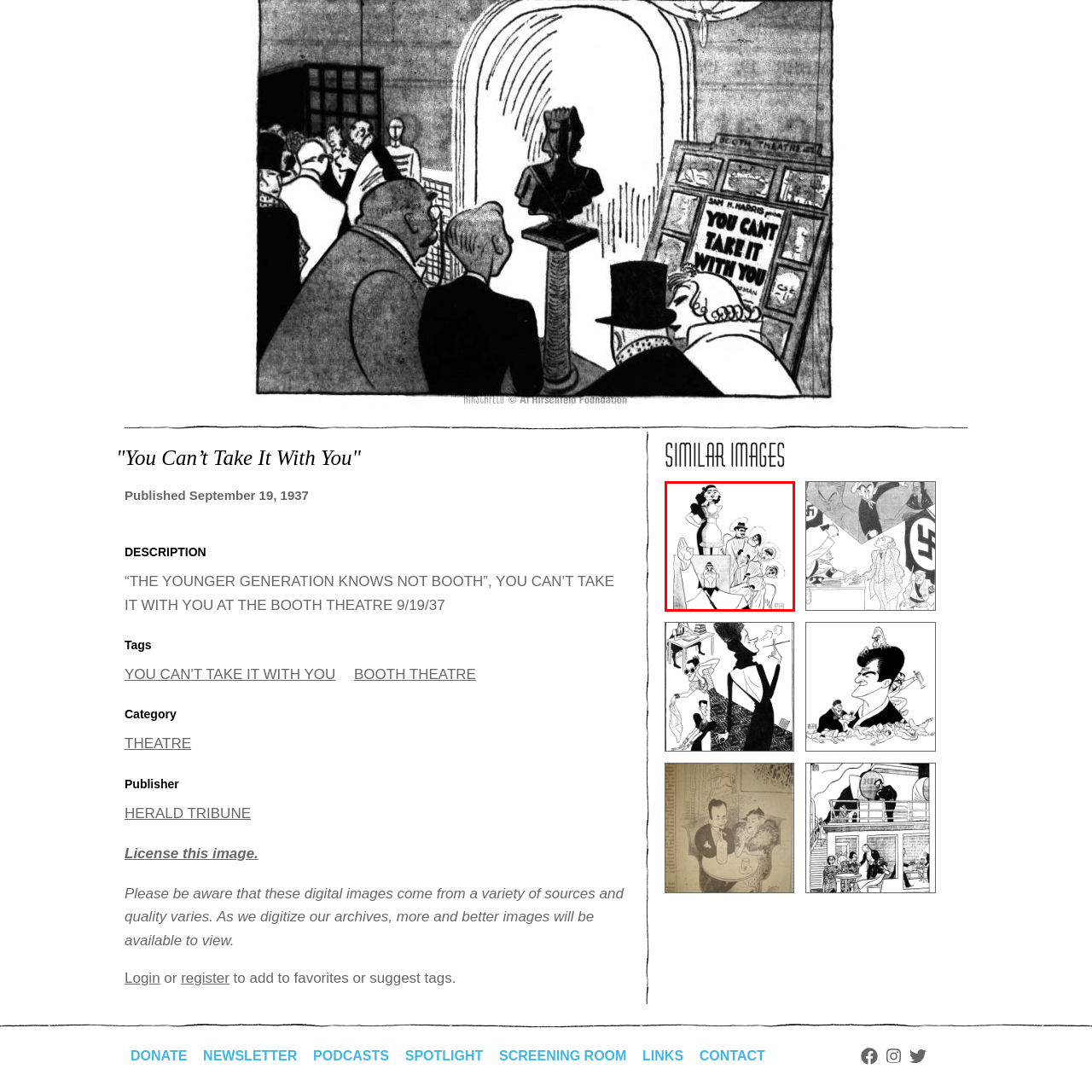What is the likely purpose of the image?
Focus on the image inside the red bounding box and offer a thorough and detailed answer to the question.

The caption suggests that the image likely serves as a promotional piece, encapsulating themes of theatricality and character dynamics central to the play, which implies that its purpose is to promote the play.